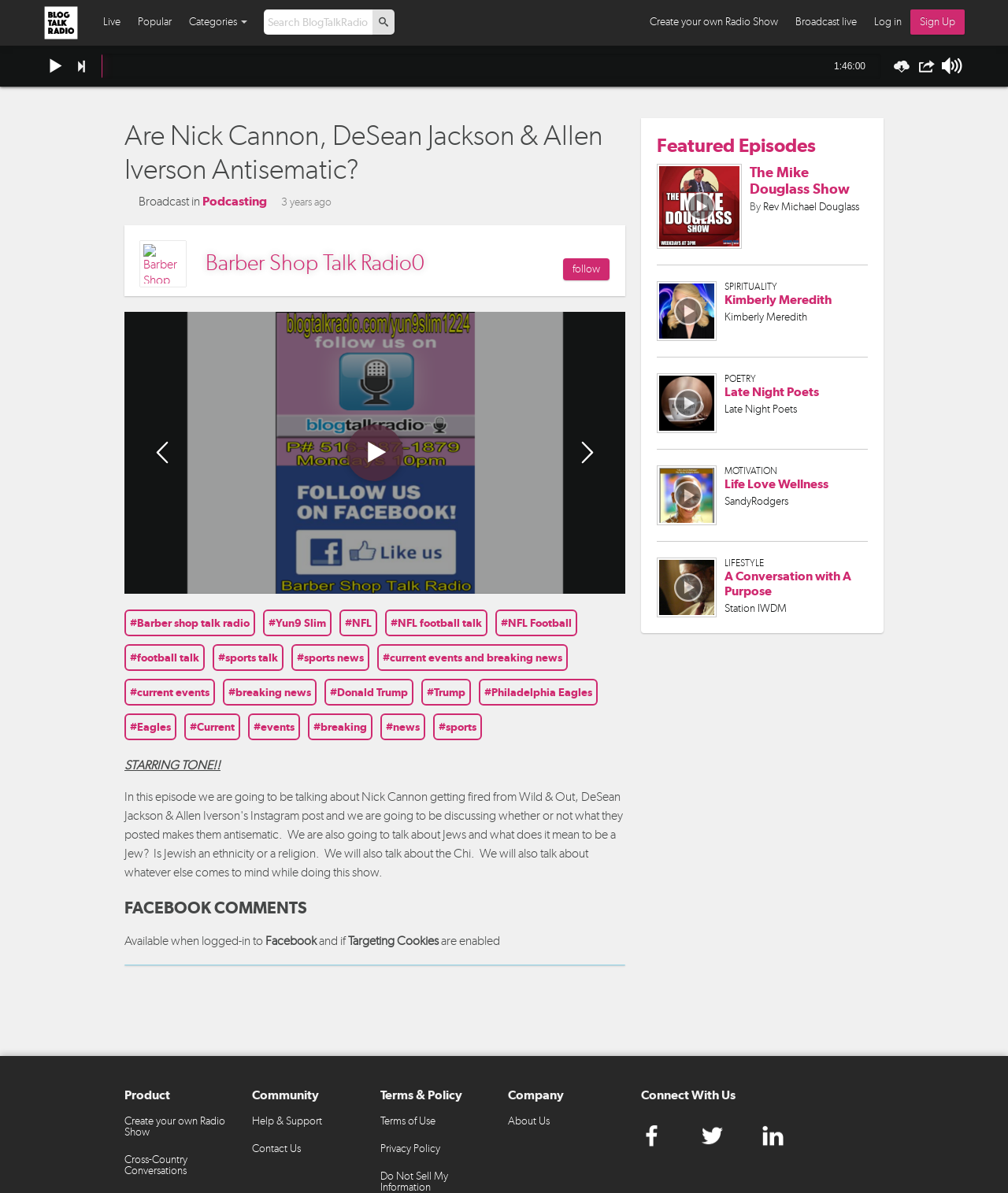What is the category of the podcast episode?
Answer the question with as much detail as you can, using the image as a reference.

I found the answer by looking at the link elements with the text '# NFL football talk', which suggests that the podcast episode belongs to the category of NFL football talk.